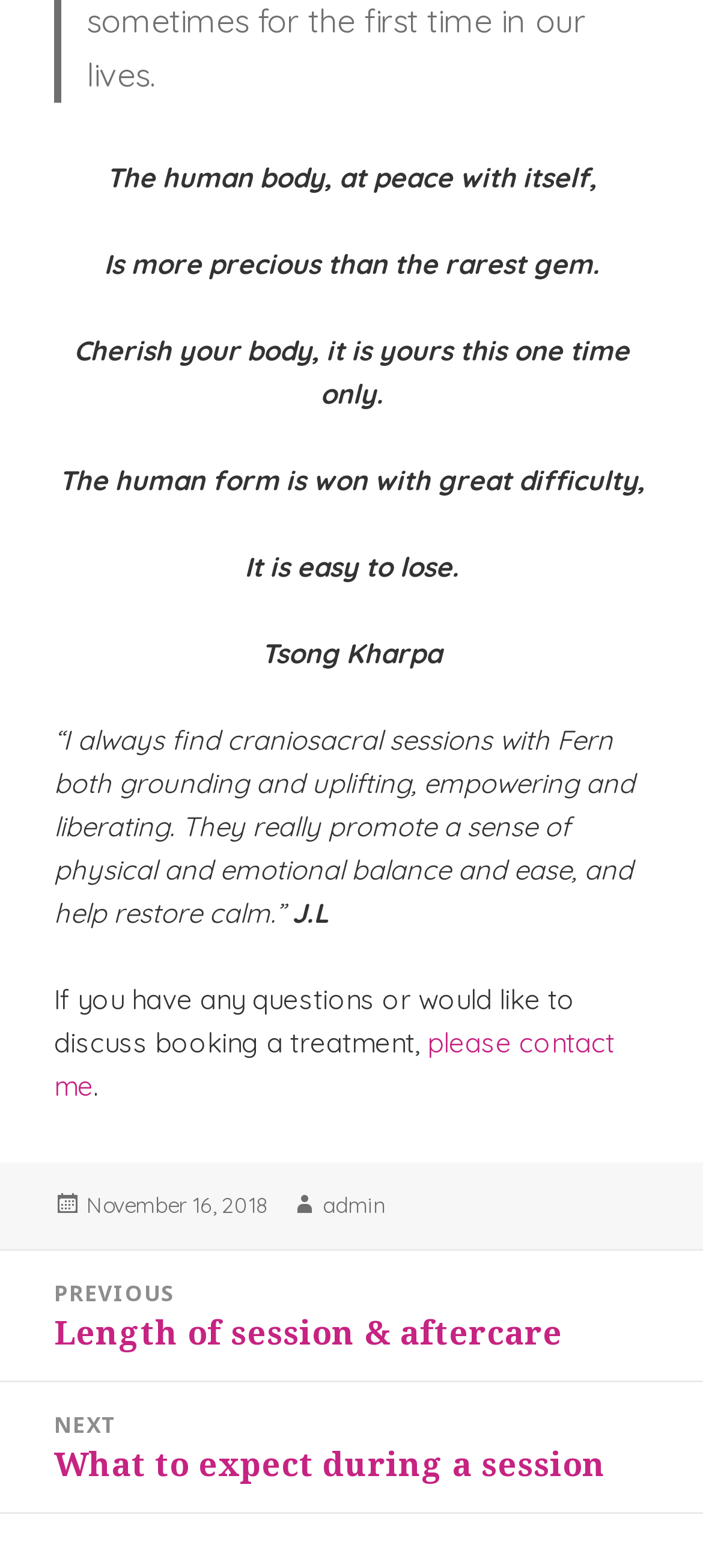Provide the bounding box coordinates of the HTML element this sentence describes: "HOME".

None